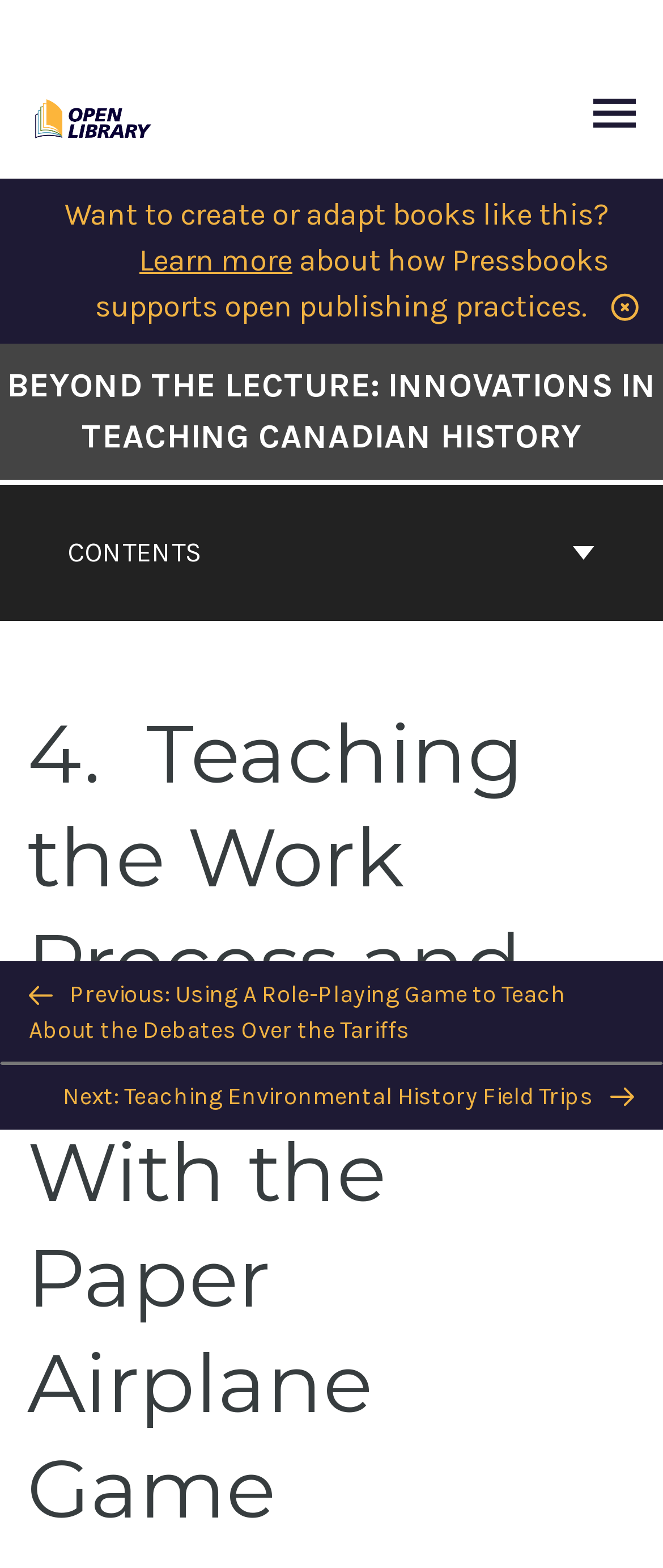Illustrate the webpage thoroughly, mentioning all important details.

The webpage is about "Teaching the Work Process and “Deskilling” With the Paper Airplane Game" in the context of Canadian History. At the top left, there is a logo for Open Library Publishing Platform, accompanied by a link to the platform. On the top right, there is a toggle menu link. 

Below the logo, there is a section that encourages users to create or adapt books, with a "Learn more" link and a brief description about Pressbooks supporting open publishing practices. 

The main content area is divided into two sections. On the left, there is a navigation menu for book contents, with a "CONTENTS" button at the top. Below the button, there is a link to the cover page of the book "Beyond The Lecture: Innovations in Teaching Canadian History". 

On the right, there is a header section with a heading that reads "4. Teaching the Work Process and “Deskilling” With the Paper Airplane Game". 

At the bottom of the page, there is a navigation section for previous and next pages. The previous page link is "Using A Role-Playing Game to Teach About the Debates Over the Tariffs", accompanied by a small image. The next page link is "Teaching Environmental History Field Trips", also accompanied by a small image. There is a "BACK TO TOP" button in the middle, with a small image.